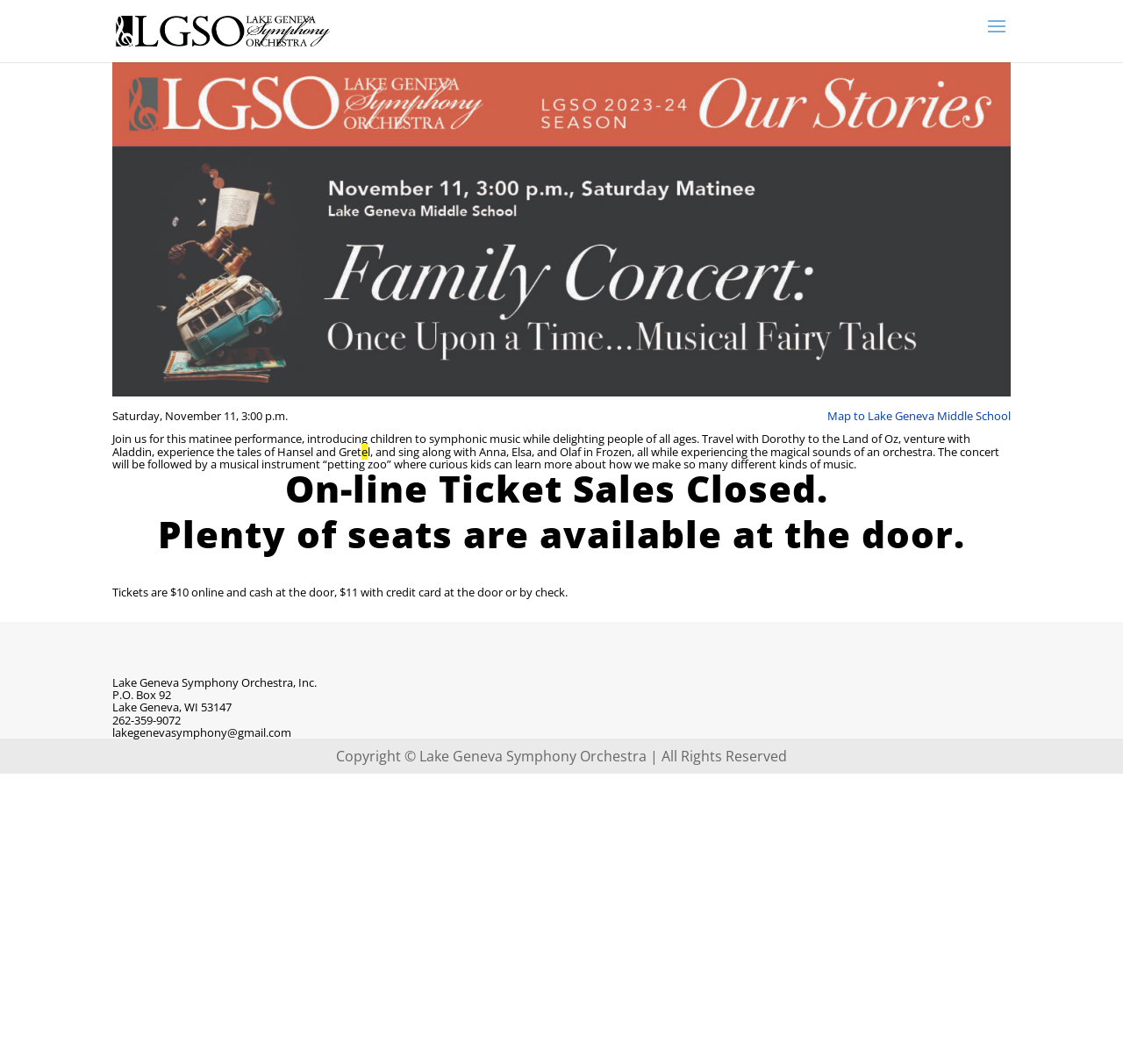Locate the UI element described by 262-359-9072 in the provided webpage screenshot. Return the bounding box coordinates in the format (top-left x, top-left y, bottom-right x, bottom-right y), ensuring all values are between 0 and 1.

[0.1, 0.669, 0.161, 0.684]